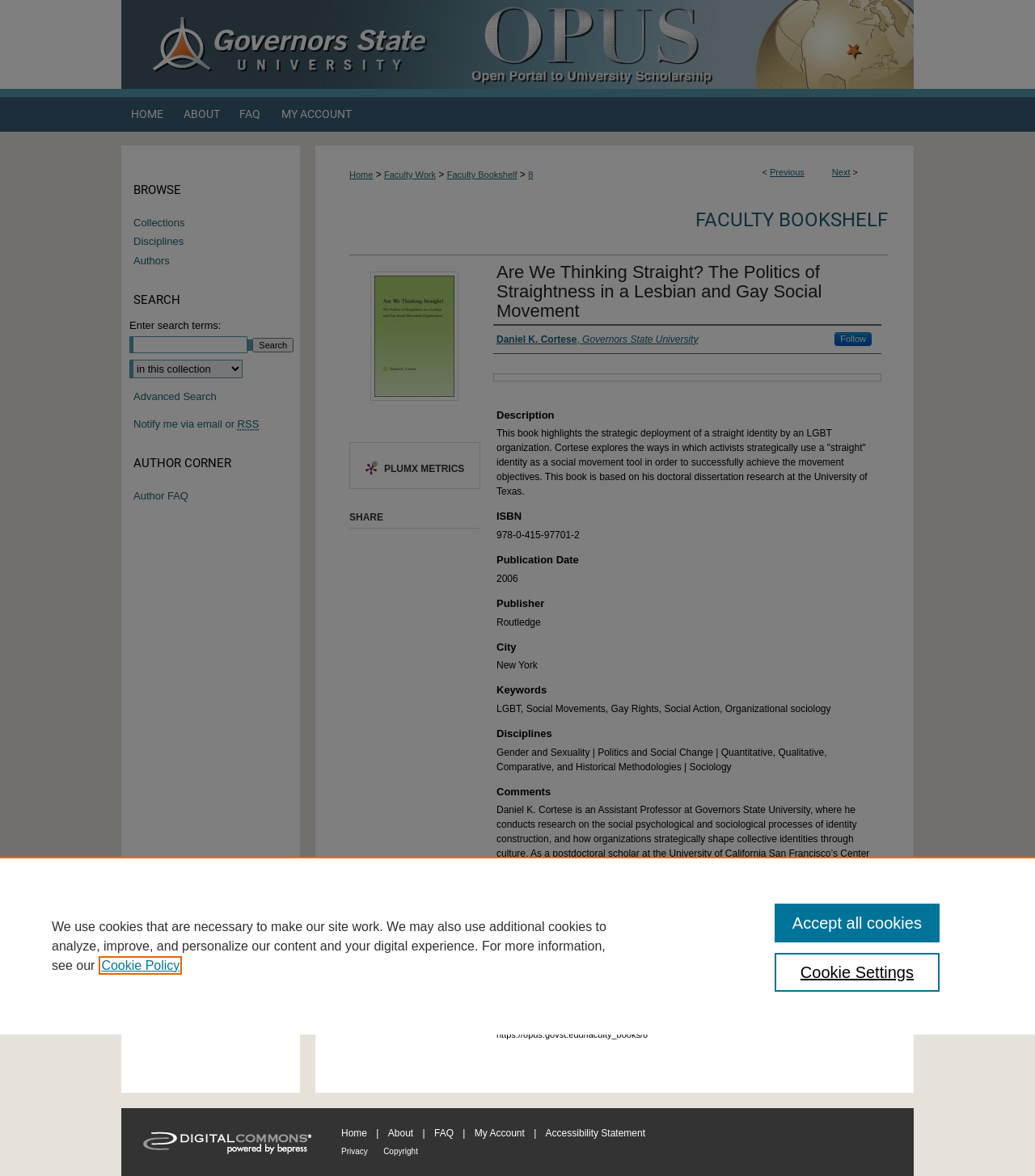Carefully observe the image and respond to the question with a detailed answer:
What is the publisher of the book?

I found the publisher of the book by looking at the static text element with the text 'Routledge' which is under the heading 'Publisher'.